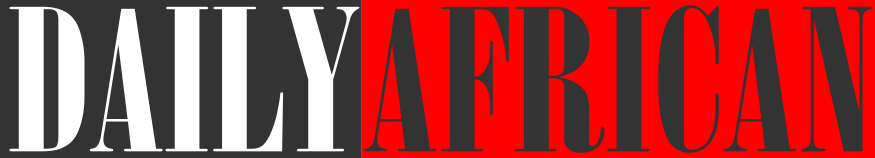Please provide a one-word or short phrase answer to the question:
What is the purpose of the logo design?

to convey vibrant and impactful nature